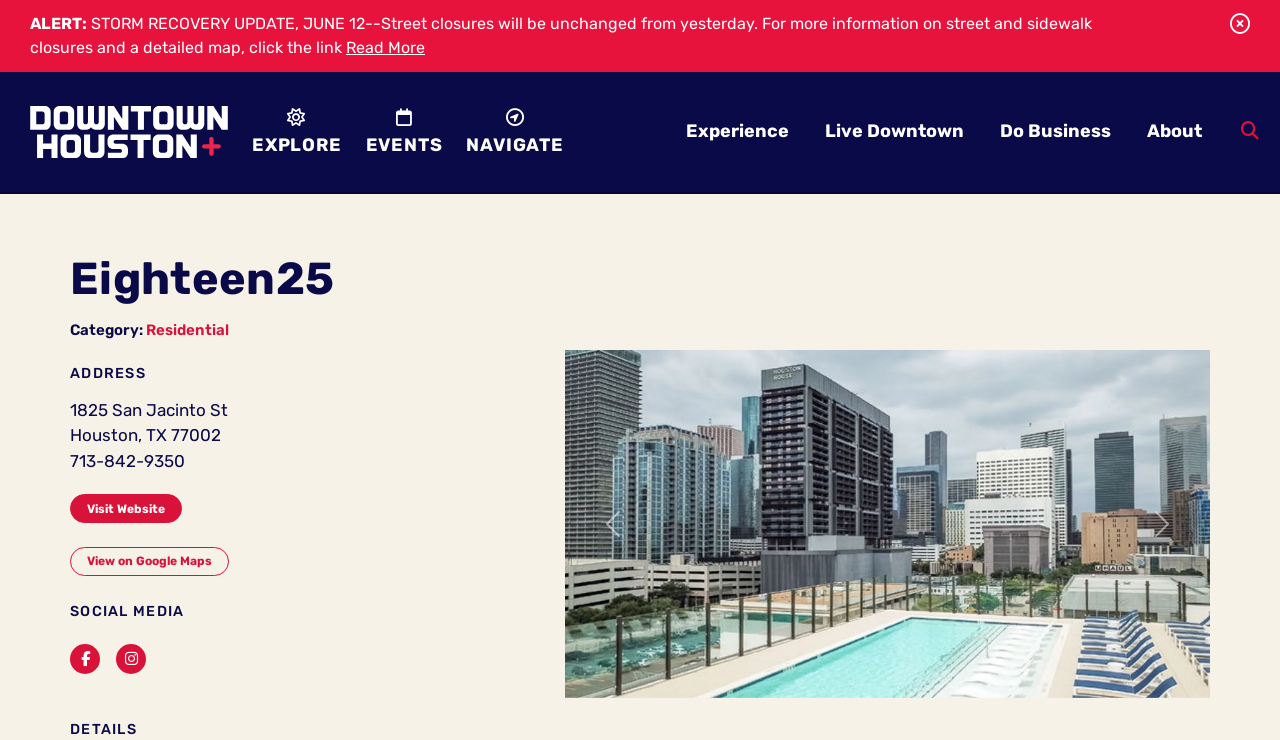Determine the coordinates of the bounding box that should be clicked to complete the instruction: "view events". The coordinates should be represented by four float numbers between 0 and 1: [left, top, right, bottom].

[0.276, 0.131, 0.355, 0.226]